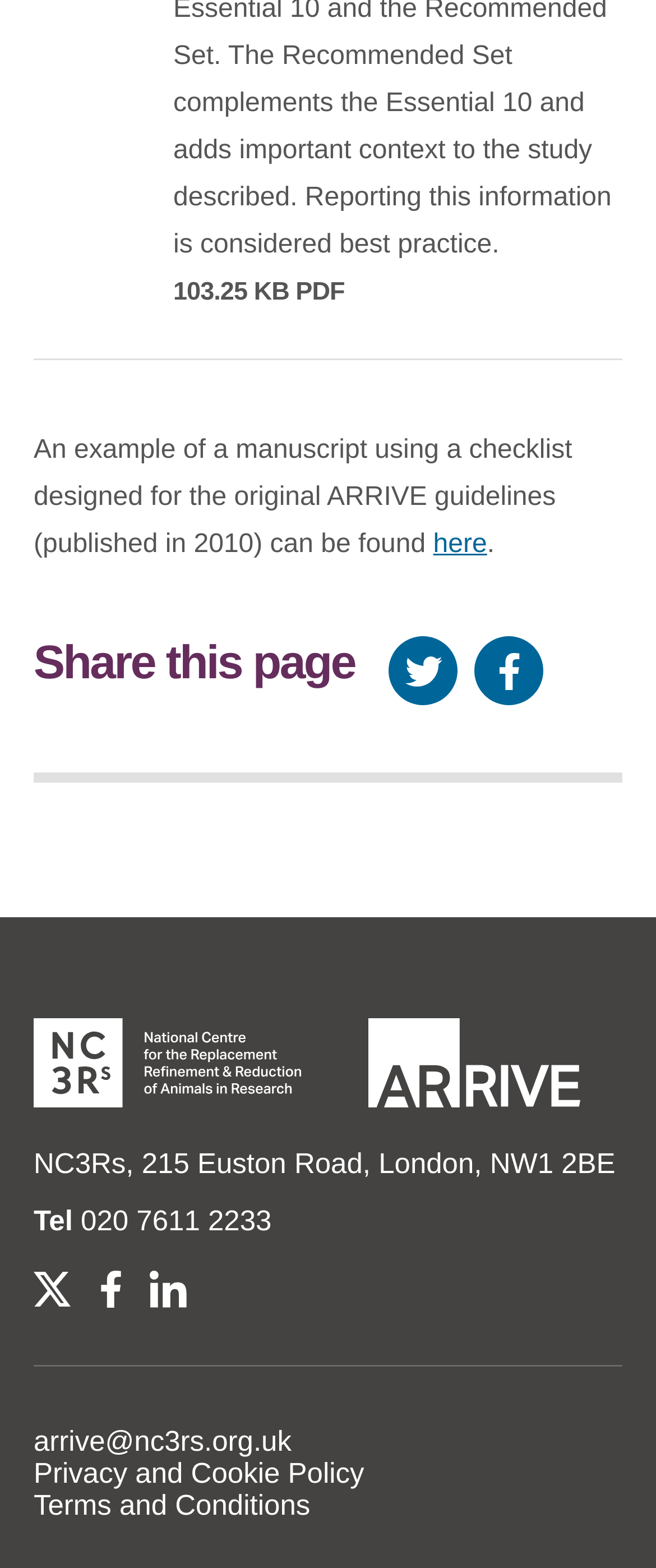What social media platforms does NC3Rs have?
Please use the image to deliver a detailed and complete answer.

NC3Rs has social media presence on Twitter, Facebook, and LinkedIn, as indicated by the links at the bottom of the webpage.